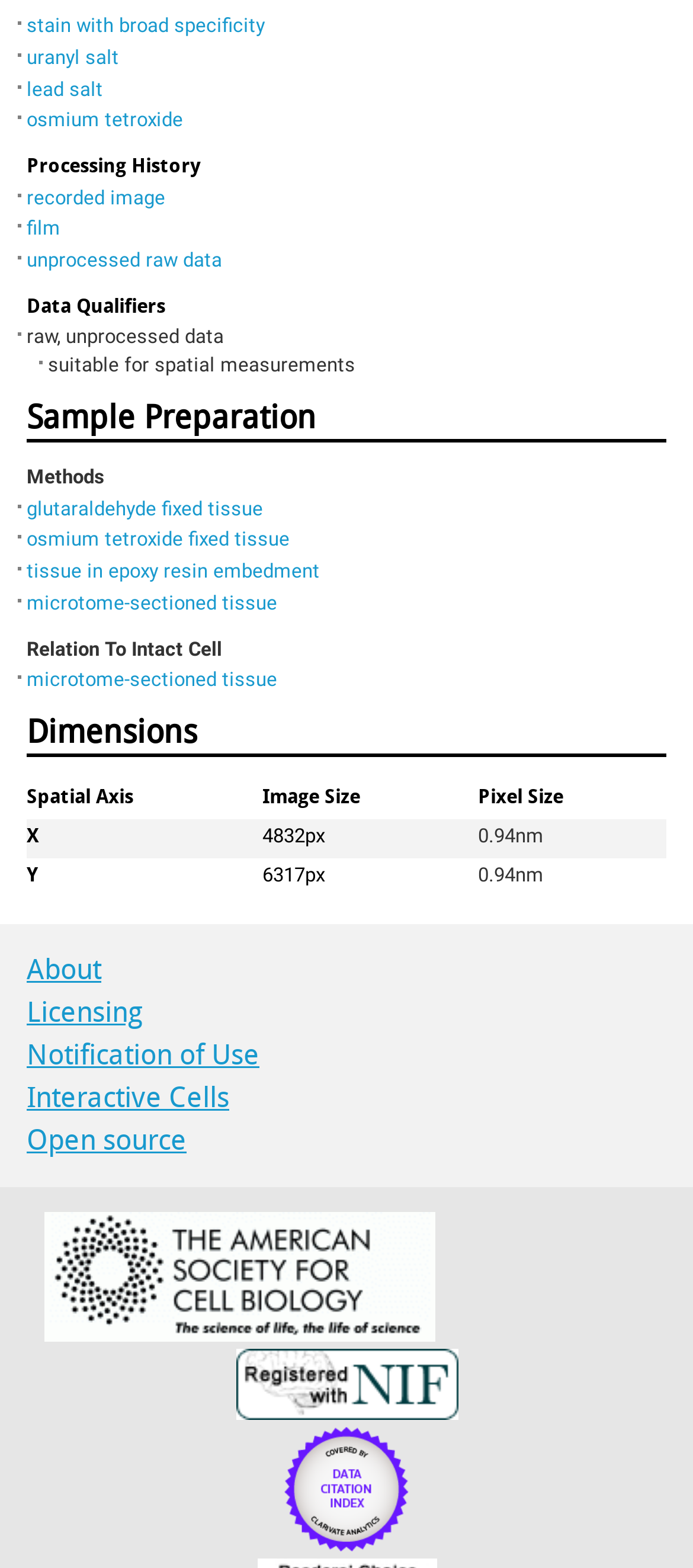Identify the bounding box coordinates for the element that needs to be clicked to fulfill this instruction: "go to 'About'". Provide the coordinates in the format of four float numbers between 0 and 1: [left, top, right, bottom].

[0.038, 0.607, 0.146, 0.629]